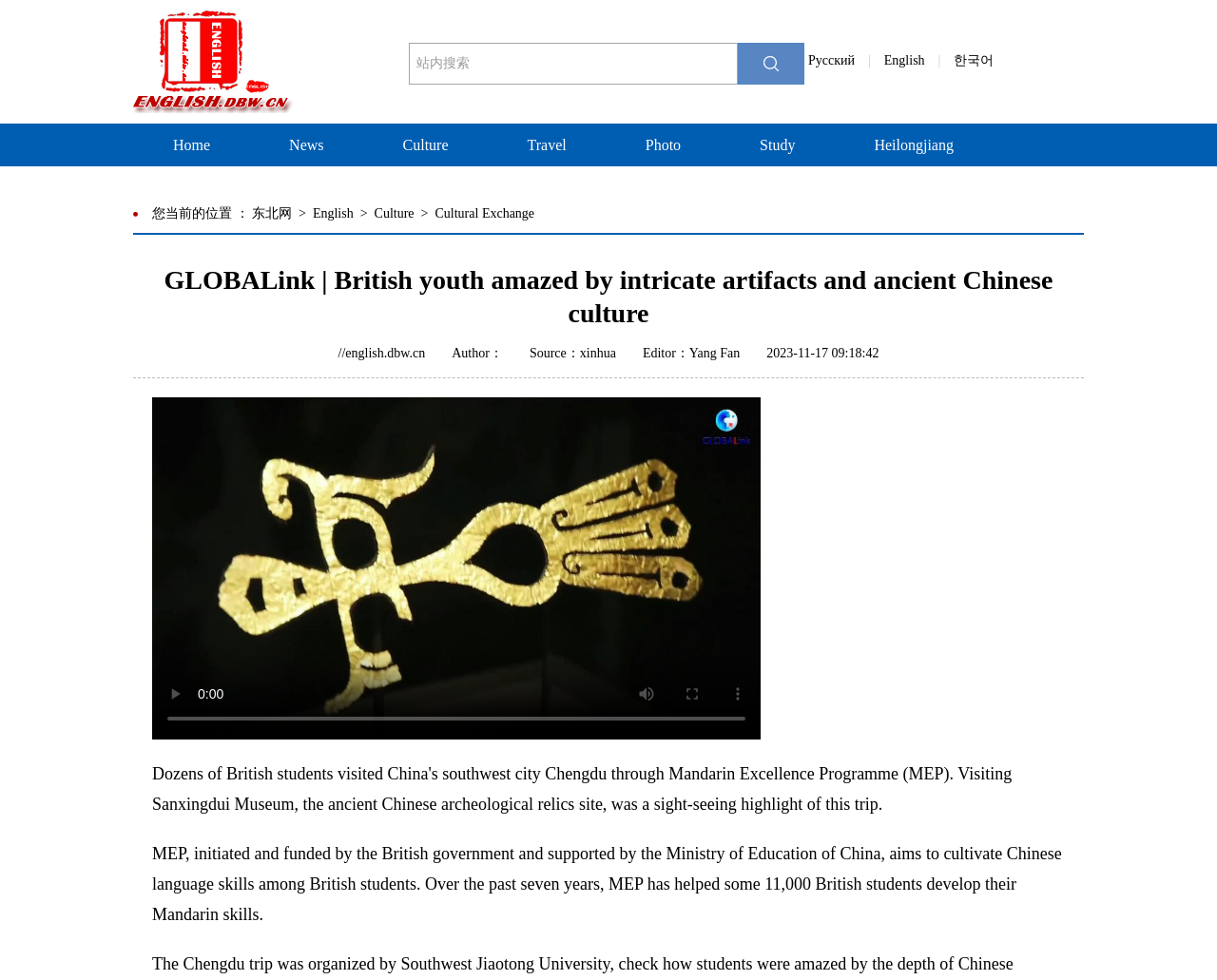Using the format (top-left x, top-left y, bottom-right x, bottom-right y), provide the bounding box coordinates for the described UI element. All values should be floating point numbers between 0 and 1: input value="站内搜索" name="q" value="站内搜索"

[0.336, 0.044, 0.606, 0.086]